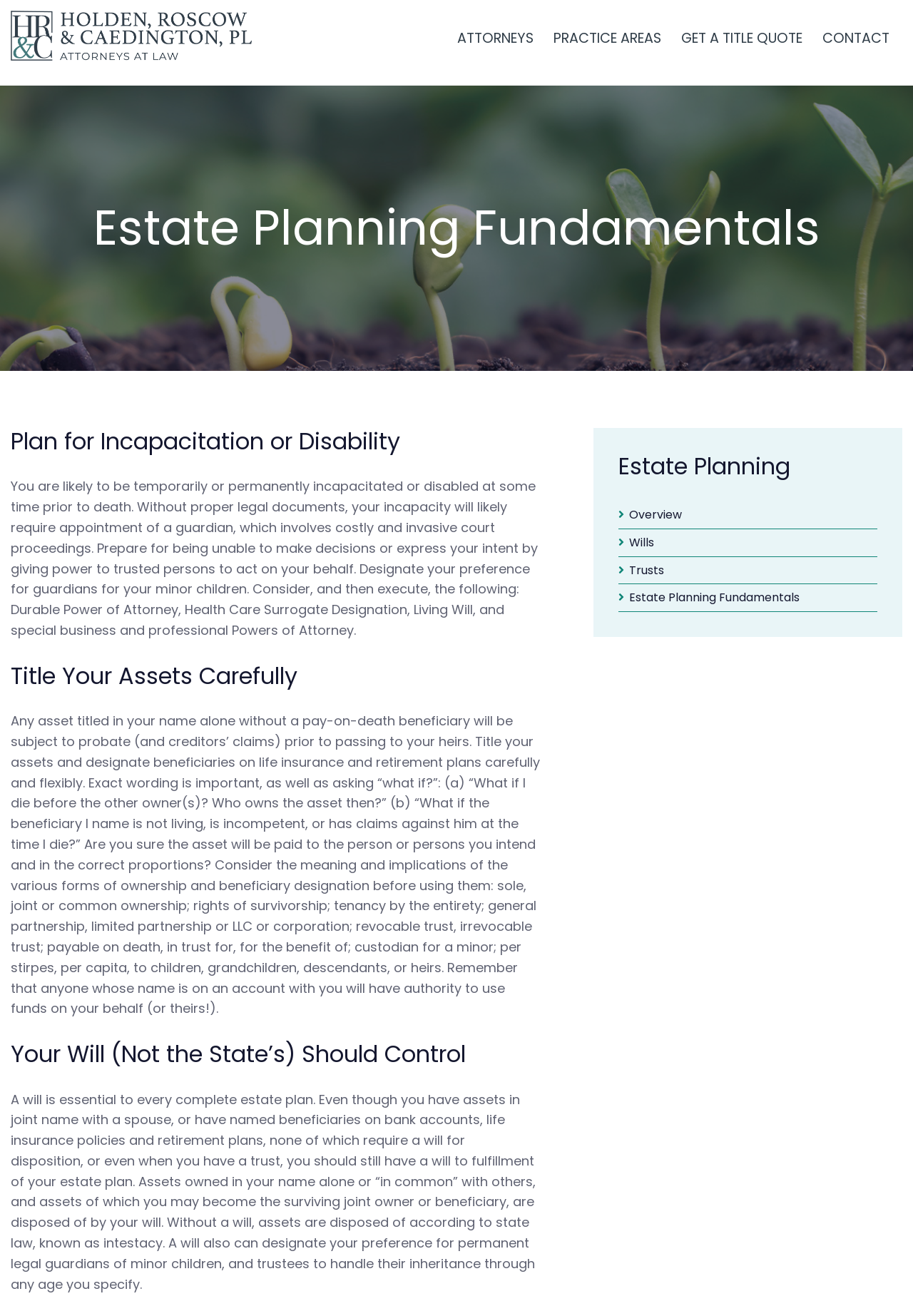What is the name of the law firm?
Your answer should be a single word or phrase derived from the screenshot.

Holden, Roscow & Caedington, PL